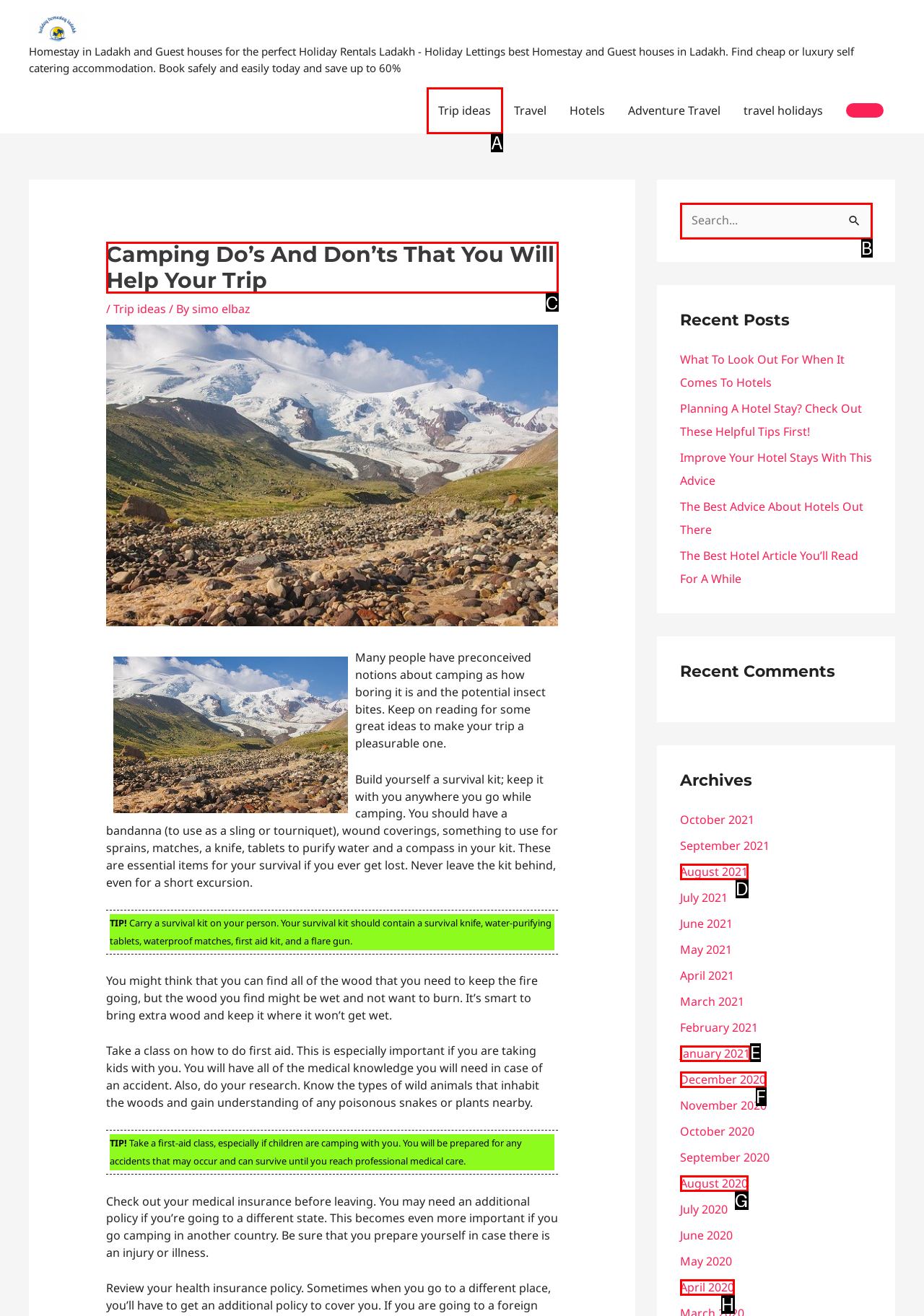For the given instruction: Visit Maggie Dame's page, determine which boxed UI element should be clicked. Answer with the letter of the corresponding option directly.

None